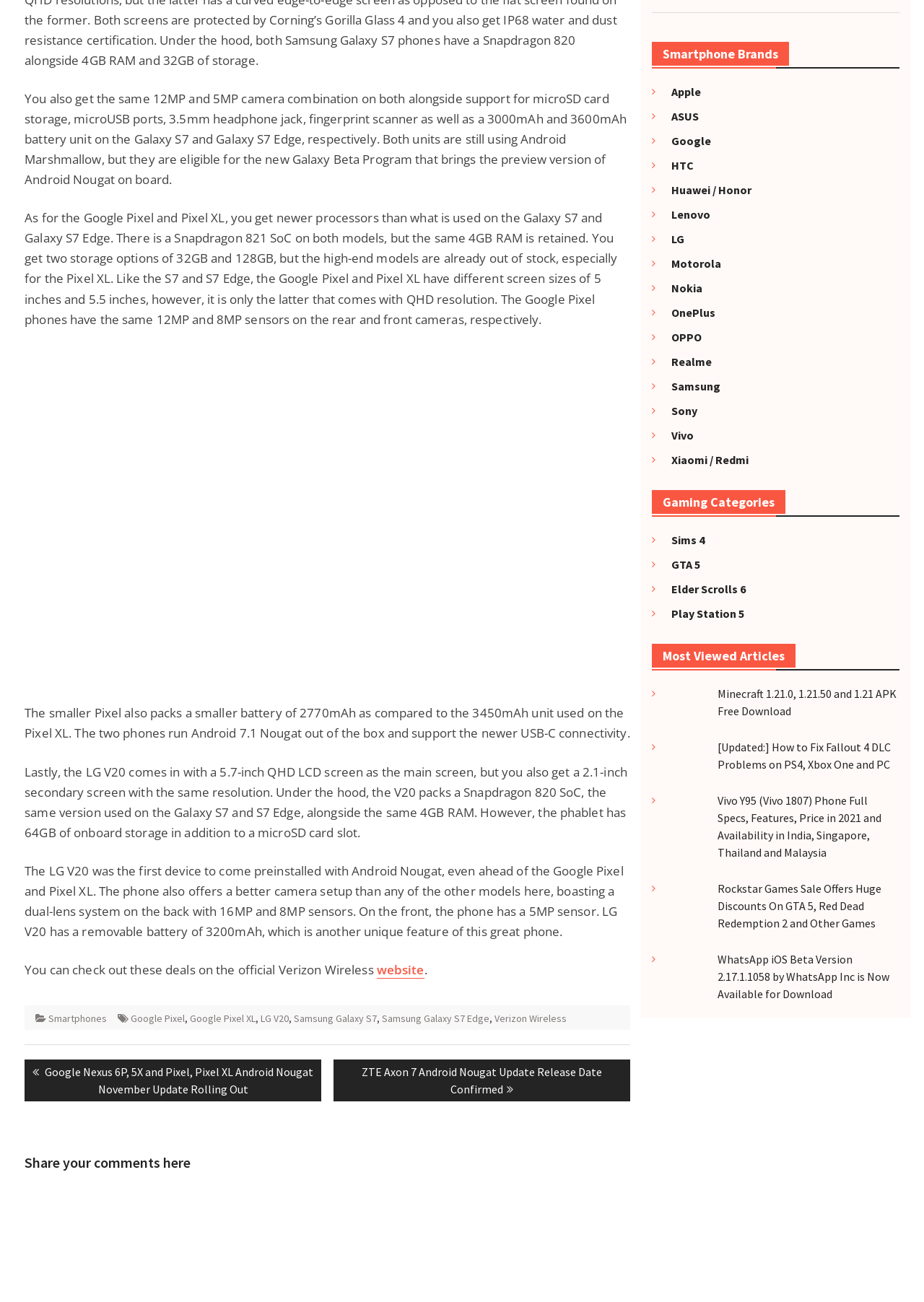Please find the bounding box for the UI element described by: "Nokia".

[0.715, 0.216, 0.76, 0.227]